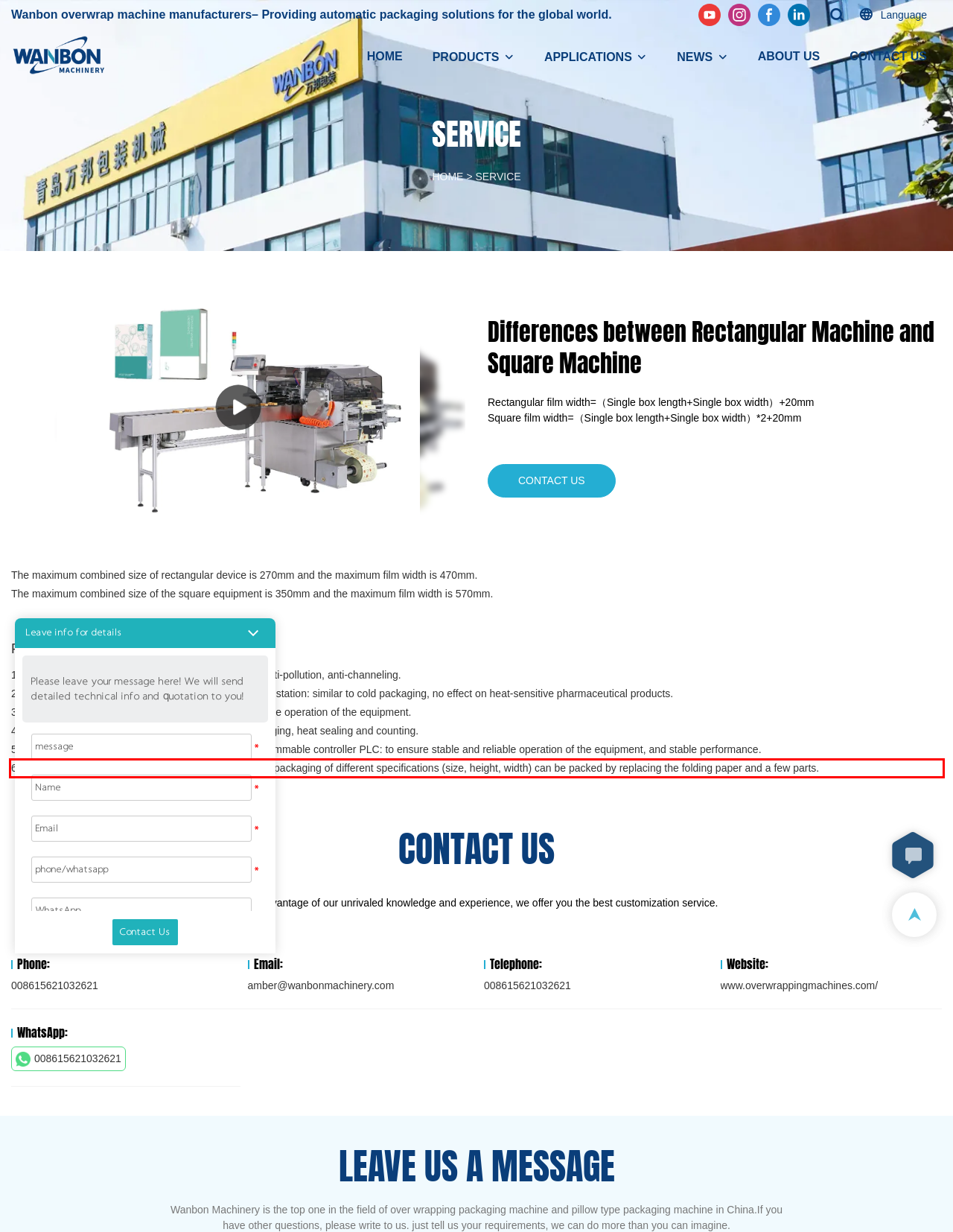Using the provided screenshot of a webpage, recognize and generate the text found within the red rectangle bounding box.

6. The packaging speed can be steplessly adjusted. Box packaging of different specifications (size, height, width) can be packed by replacing the folding paper and a few parts.